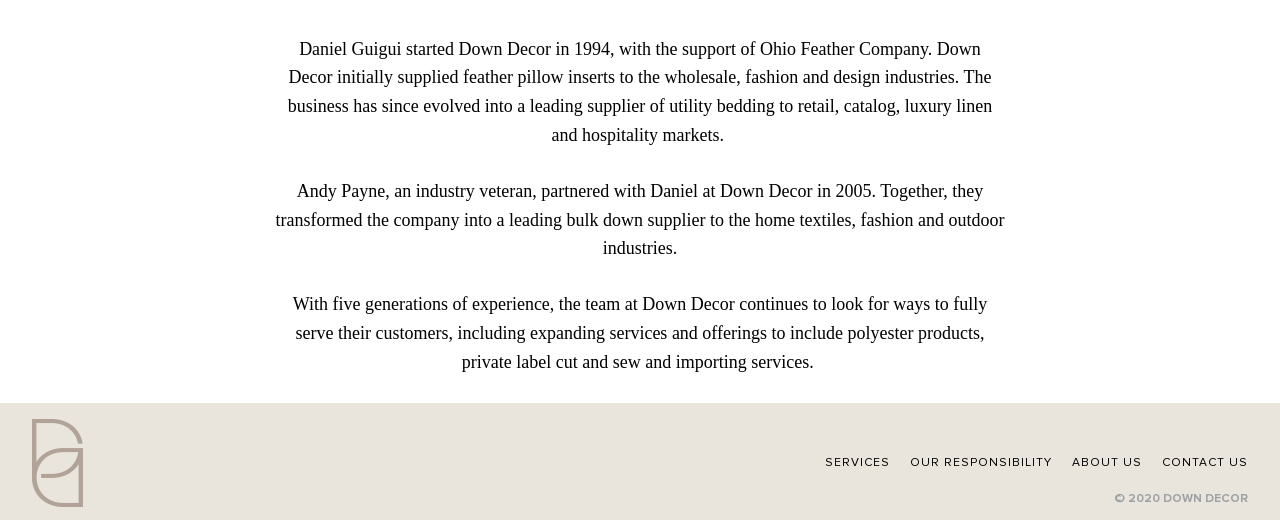Given the webpage screenshot and the description, determine the bounding box coordinates (top-left x, top-left y, bottom-right x, bottom-right y) that define the location of the UI element matching this description: alt="logo"

[0.025, 0.945, 0.065, 0.984]